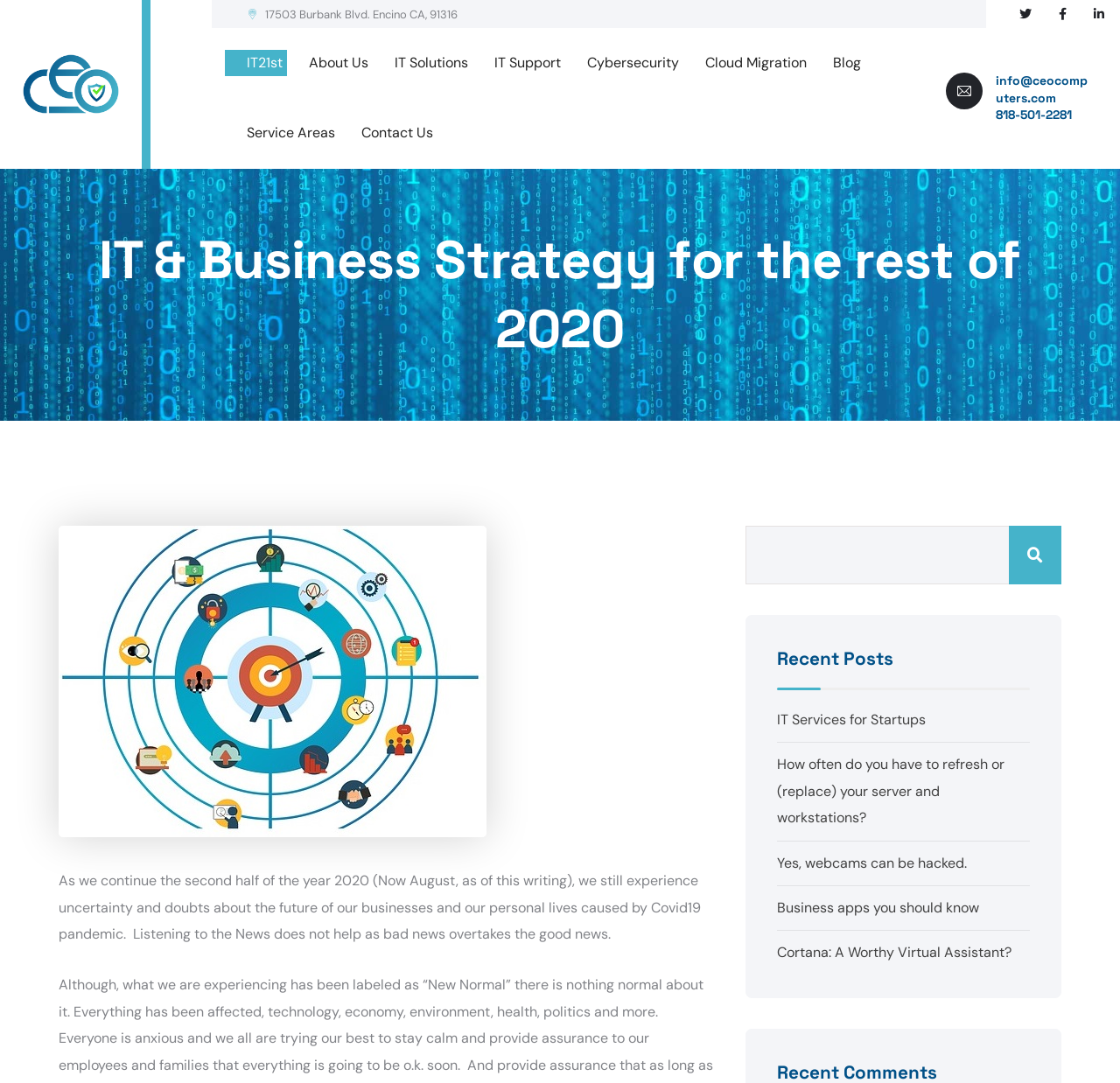Could you specify the bounding box coordinates for the clickable section to complete the following instruction: "search for something"?

None